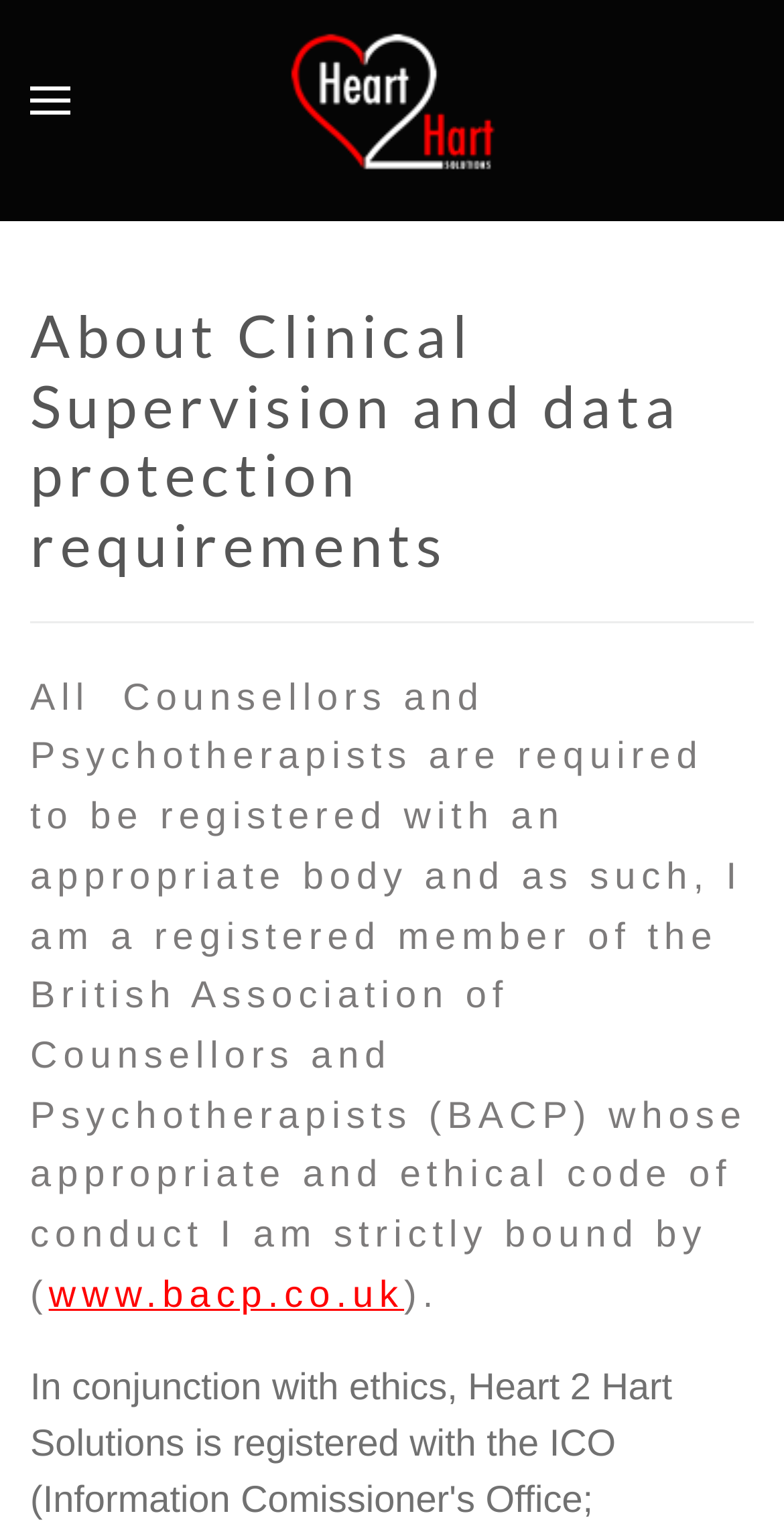What organization is the author registered with?
Answer briefly with a single word or phrase based on the image.

BACP